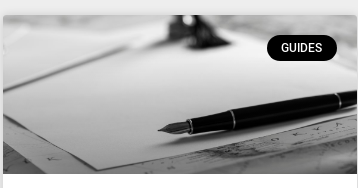Describe every significant element in the image thoroughly.

This image features a classic fountain pen resting on top of a stack of blank sheets of paper, set against a blurred background that suggests a workspace or writing area. The pen, sleek and black, hints at elegance and sophistication, ideal for artistic writing or formal correspondence. Adjacent to the pen, the paper remains unmarked, inviting potential creativity and expression. Overlaid in the corner is a prominent "GUIDES" label, indicating that this image is part of a resource designed to educate viewers on topics related to fountain pens, their maintenance, and usage techniques. The monochromatic color scheme adds a timeless quality, evoking a sense of traditional writing practices.